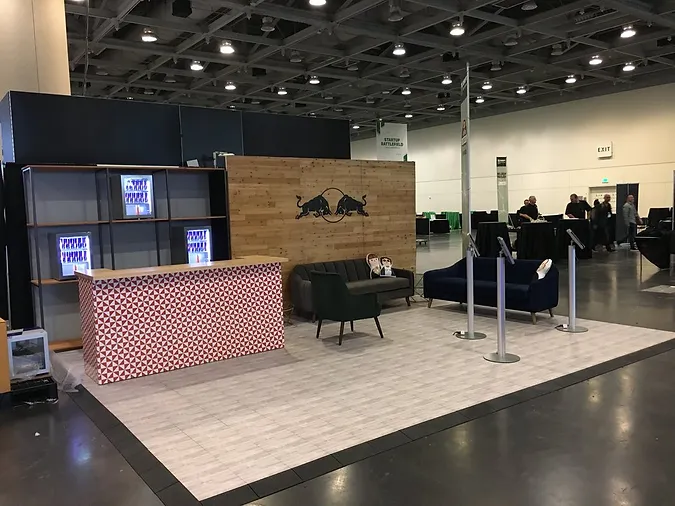Convey a detailed narrative of what is depicted in the image.

The image showcases a vibrant trade show booth designed for Red Bull. The booth features a sleek, modern aesthetic with a stylish patterned front counter prominently positioned in the foreground, displaying various products. Behind the counter, a wooden backdrop is adorned with the iconic Red Bull logo, adding to the brand's visibility. 

On either side of the booth, comfortable seating arrangements include a dark green couch paired with an elegant black armchair, inviting visitors to relax. The flooring consists of realistic wood tiles, enhancing the overall inviting atmosphere of the exhibit. In the background, other booths and attendees can be seen milling about, adding a dynamic context to this engaging space designed for interaction and brand promotion.